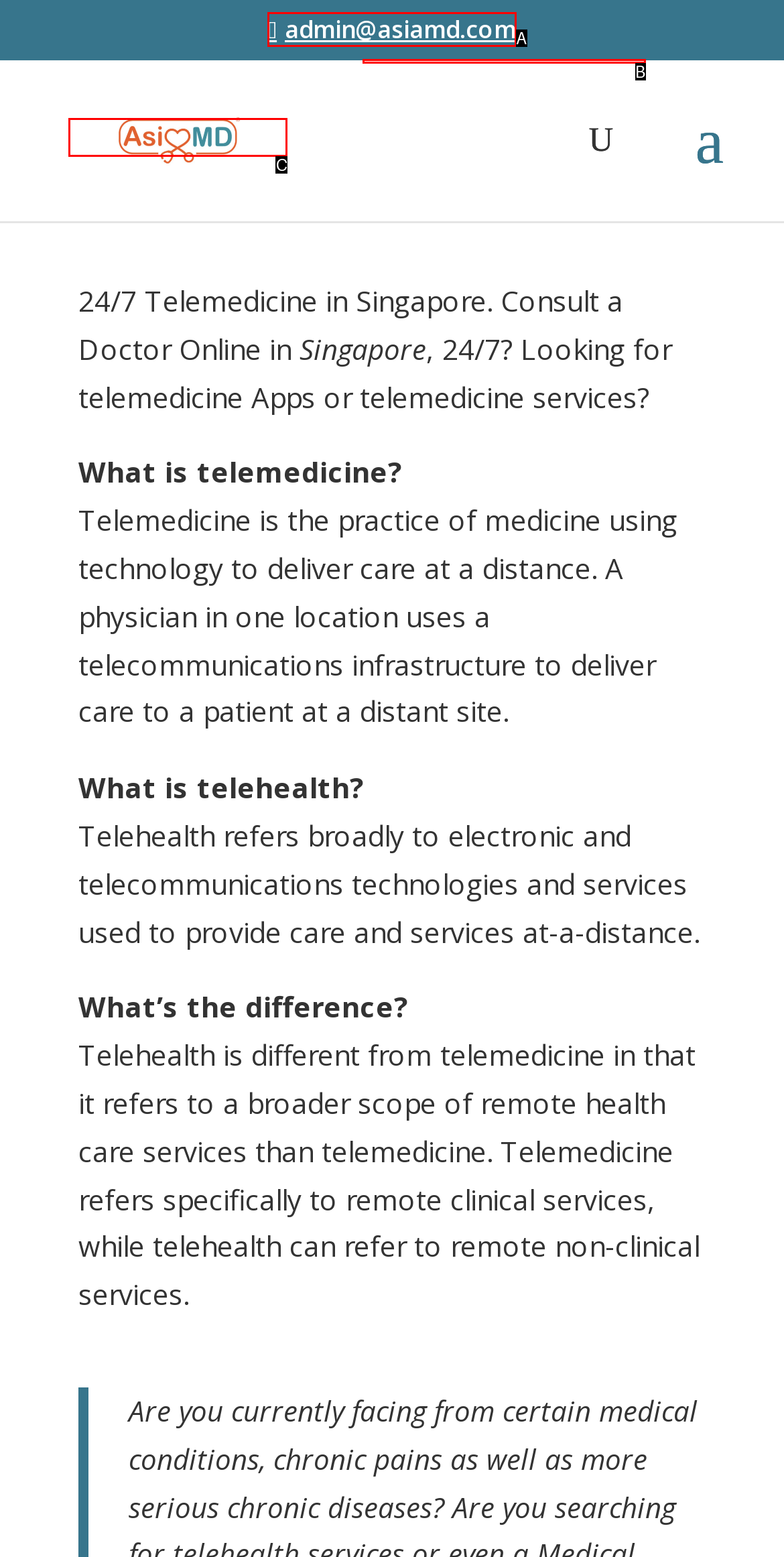Tell me which one HTML element best matches the description: name="s" placeholder="搜索 …" title="搜索：" Answer with the option's letter from the given choices directly.

B